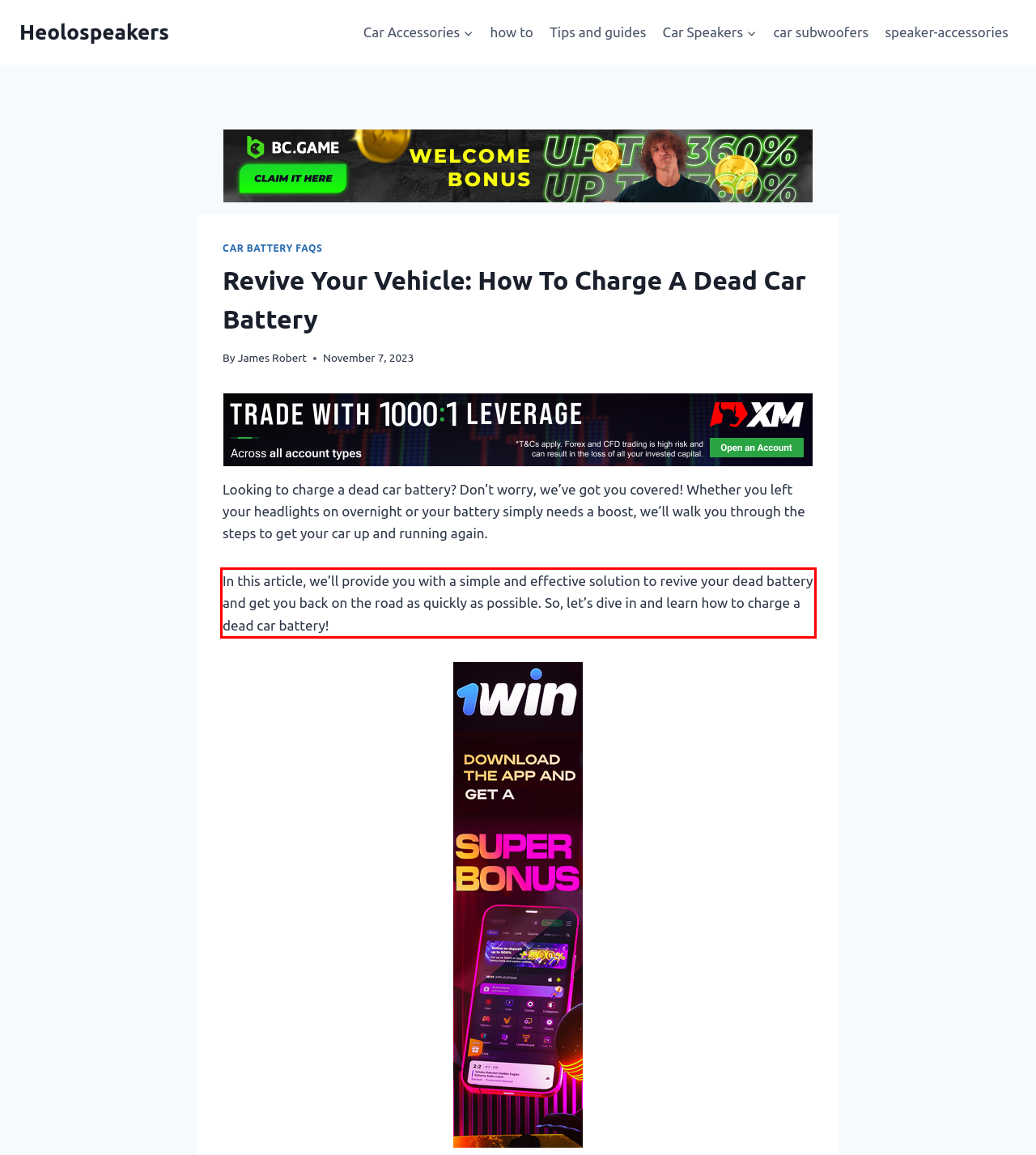Within the screenshot of the webpage, there is a red rectangle. Please recognize and generate the text content inside this red bounding box.

In this article, we’ll provide you with a simple and effective solution to revive your dead battery and get you back on the road as quickly as possible. So, let’s dive in and learn how to charge a dead car battery!